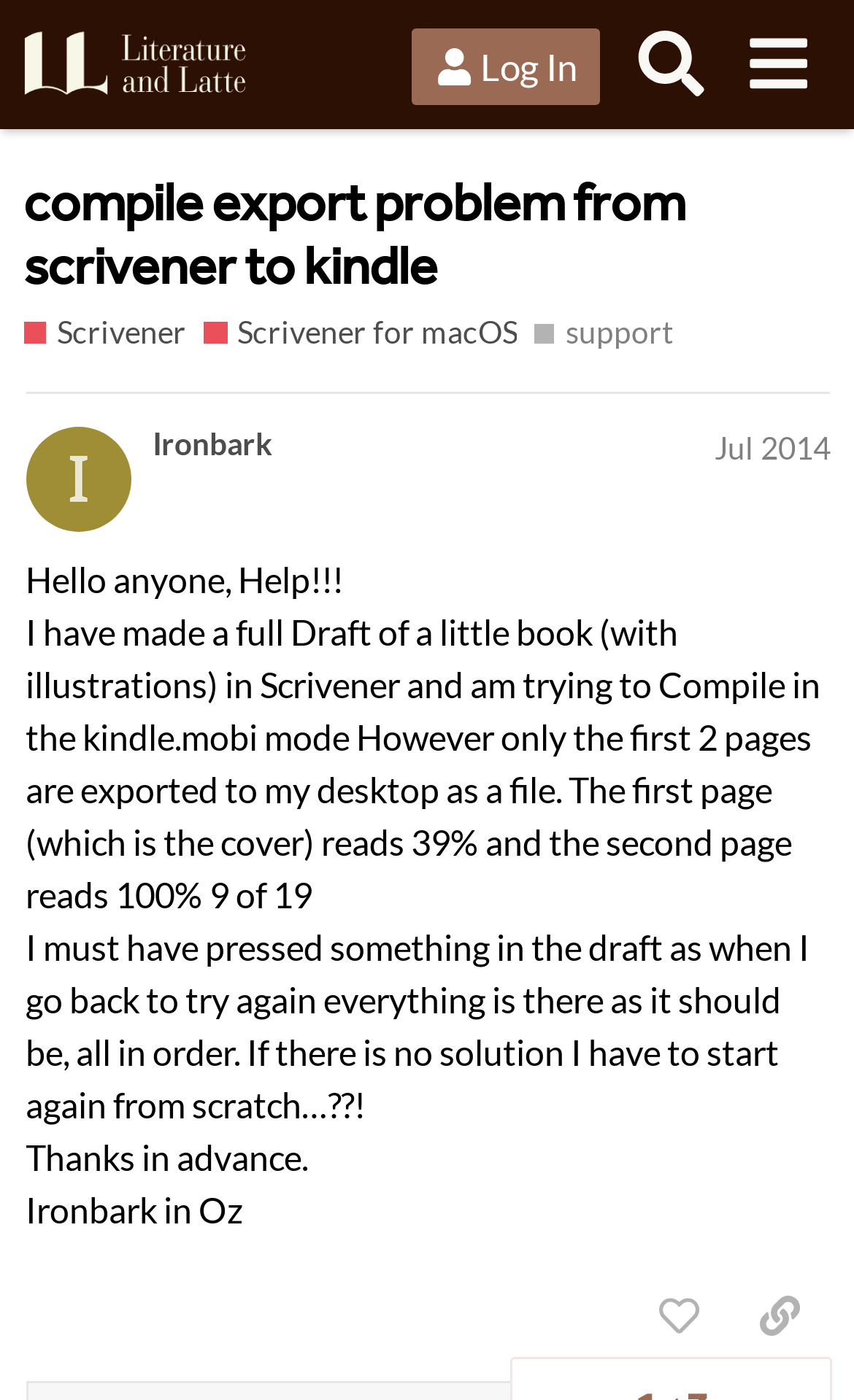Answer with a single word or phrase: 
What is the name of the forum?

Literature & Latte Forums